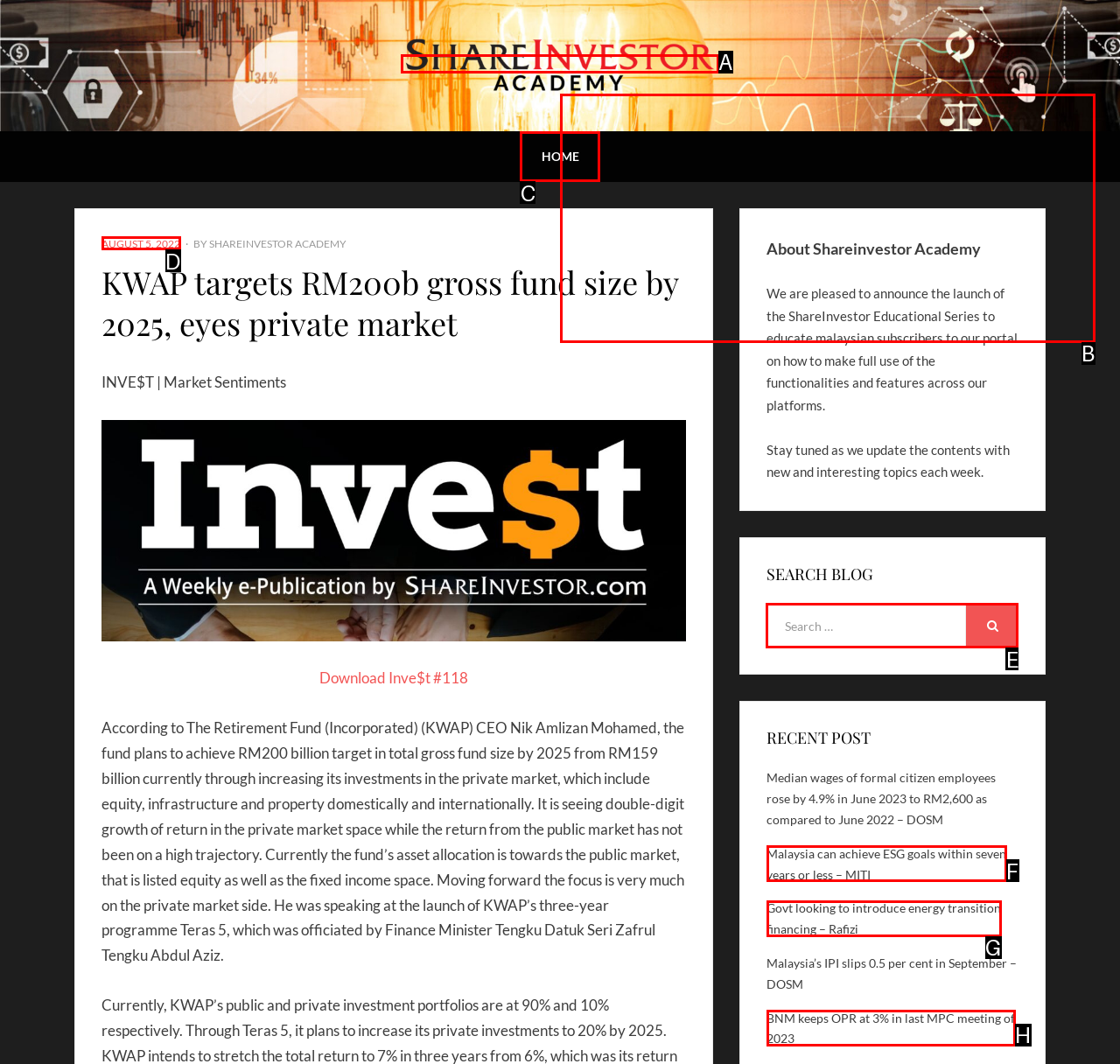Choose the UI element to click on to achieve this task: Search for a topic. Reply with the letter representing the selected element.

E